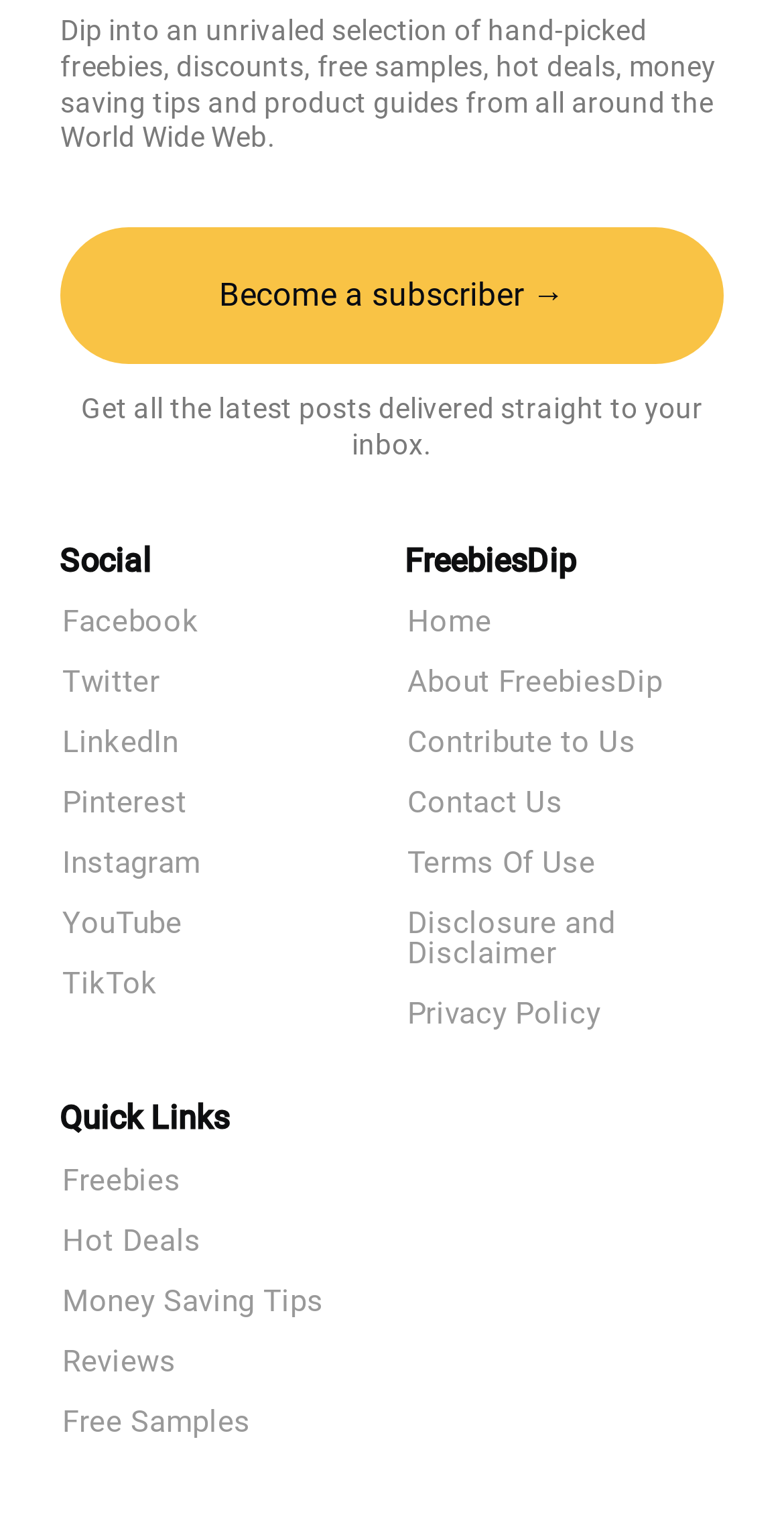Please identify the bounding box coordinates of the element on the webpage that should be clicked to follow this instruction: "Explore freebies". The bounding box coordinates should be given as four float numbers between 0 and 1, formatted as [left, top, right, bottom].

[0.077, 0.762, 0.923, 0.782]